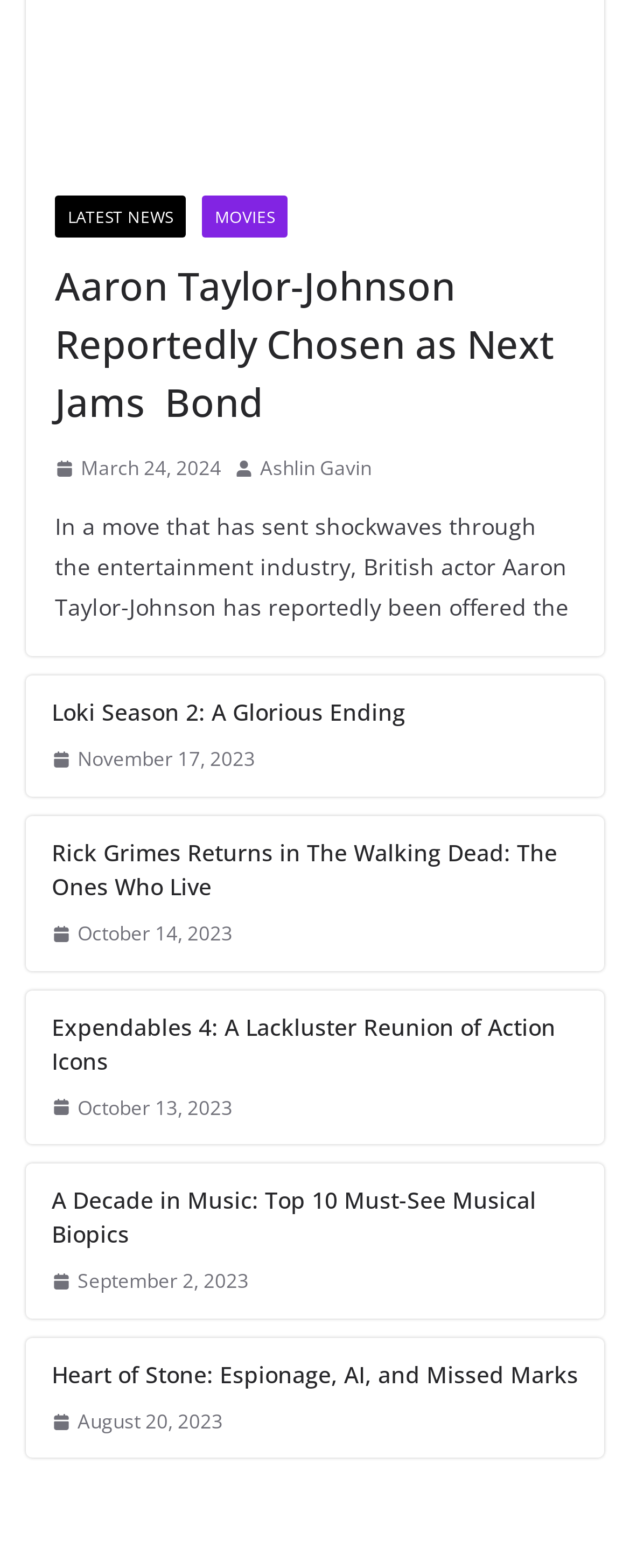What is the category of the news article about Expendables 4?
Look at the webpage screenshot and answer the question with a detailed explanation.

I found the category of the news article about Expendables 4 by looking at the link at the top of the webpage, which says 'MOVIES'. This suggests that the news article about Expendables 4 is categorized under 'Movies'.